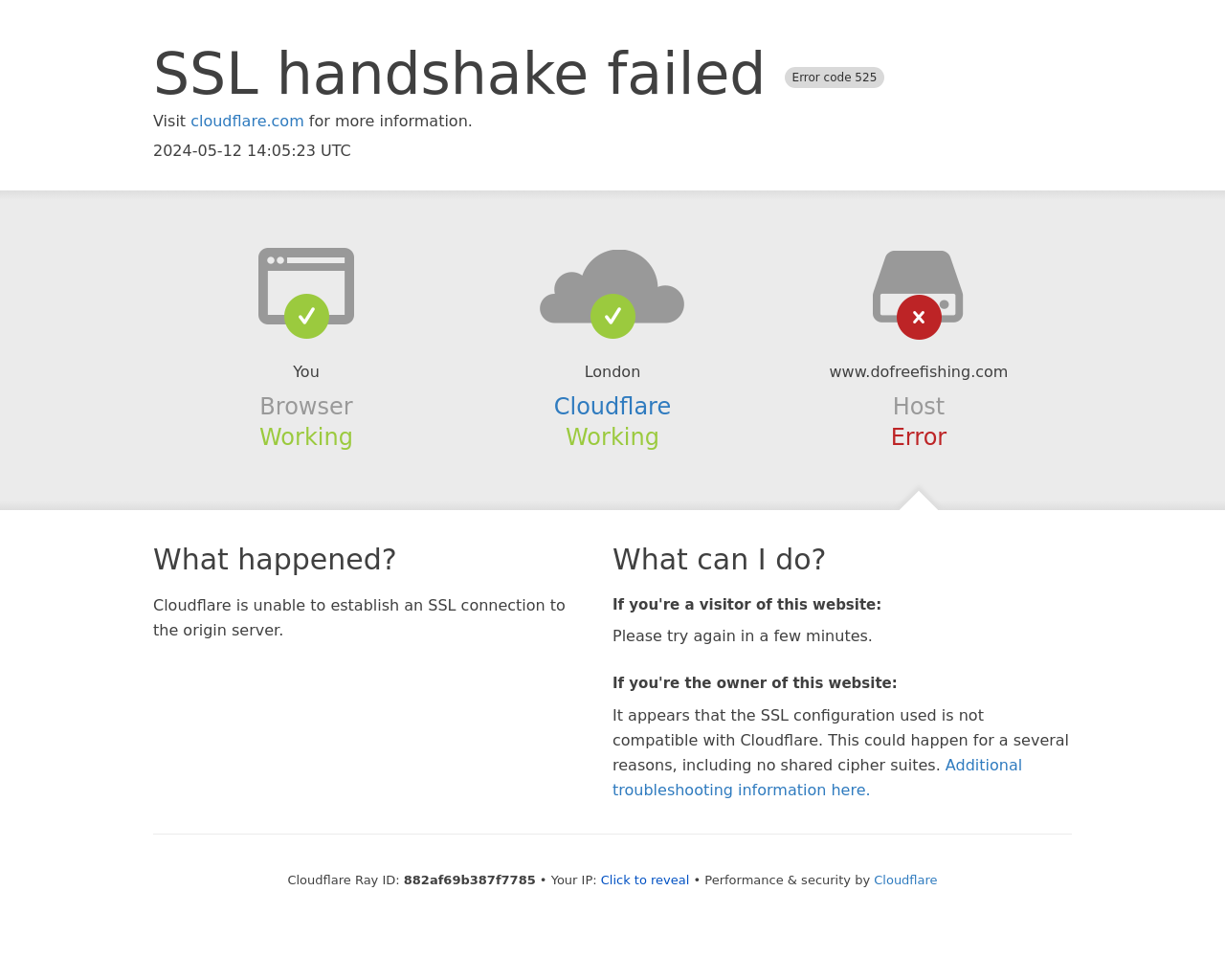Determine the bounding box for the UI element that matches this description: "Click to reveal".

[0.49, 0.89, 0.563, 0.905]